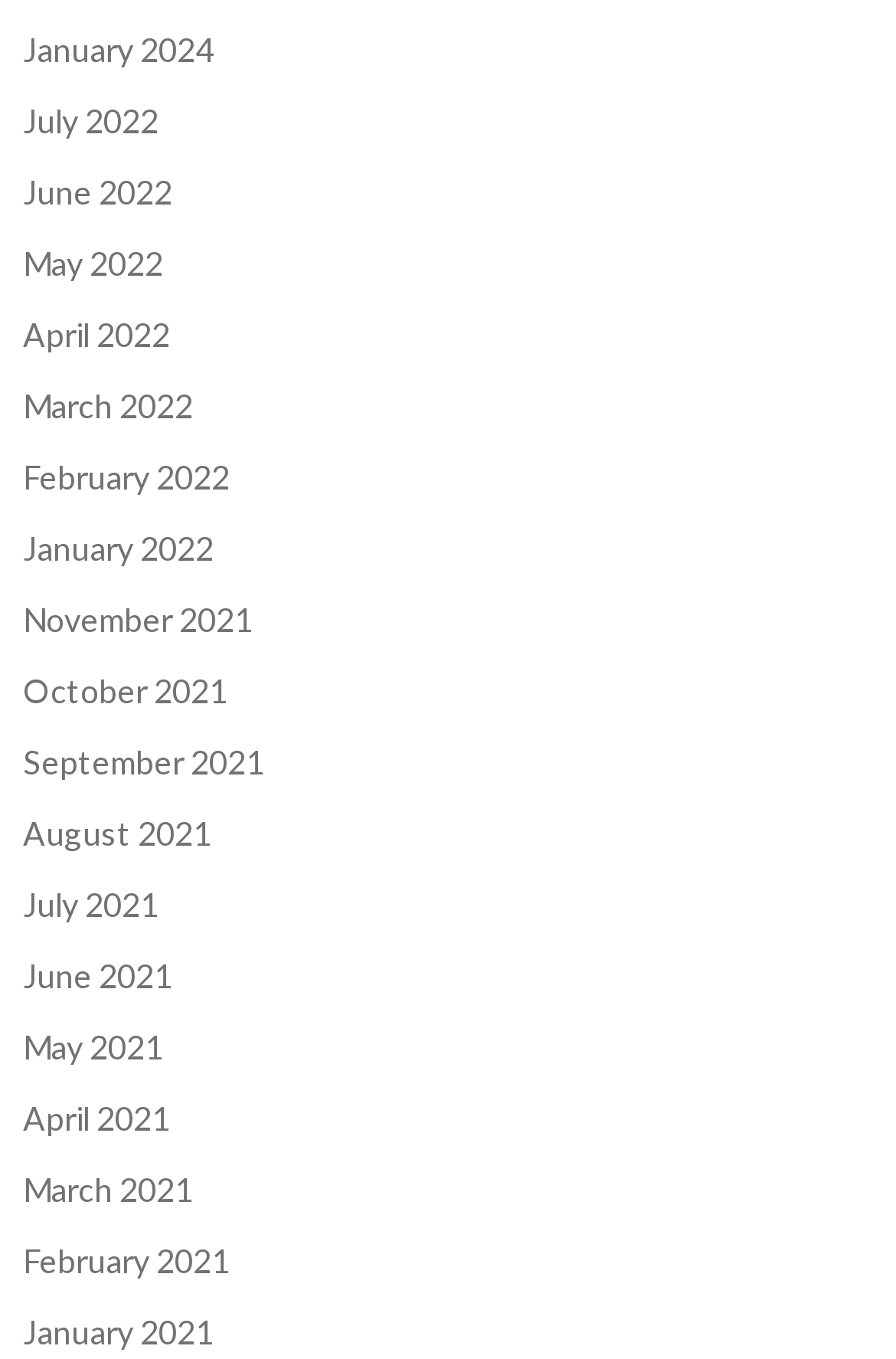Please give the bounding box coordinates of the area that should be clicked to fulfill the following instruction: "browse June 2022". The coordinates should be in the format of four float numbers from 0 to 1, i.e., [left, top, right, bottom].

[0.026, 0.127, 0.192, 0.156]